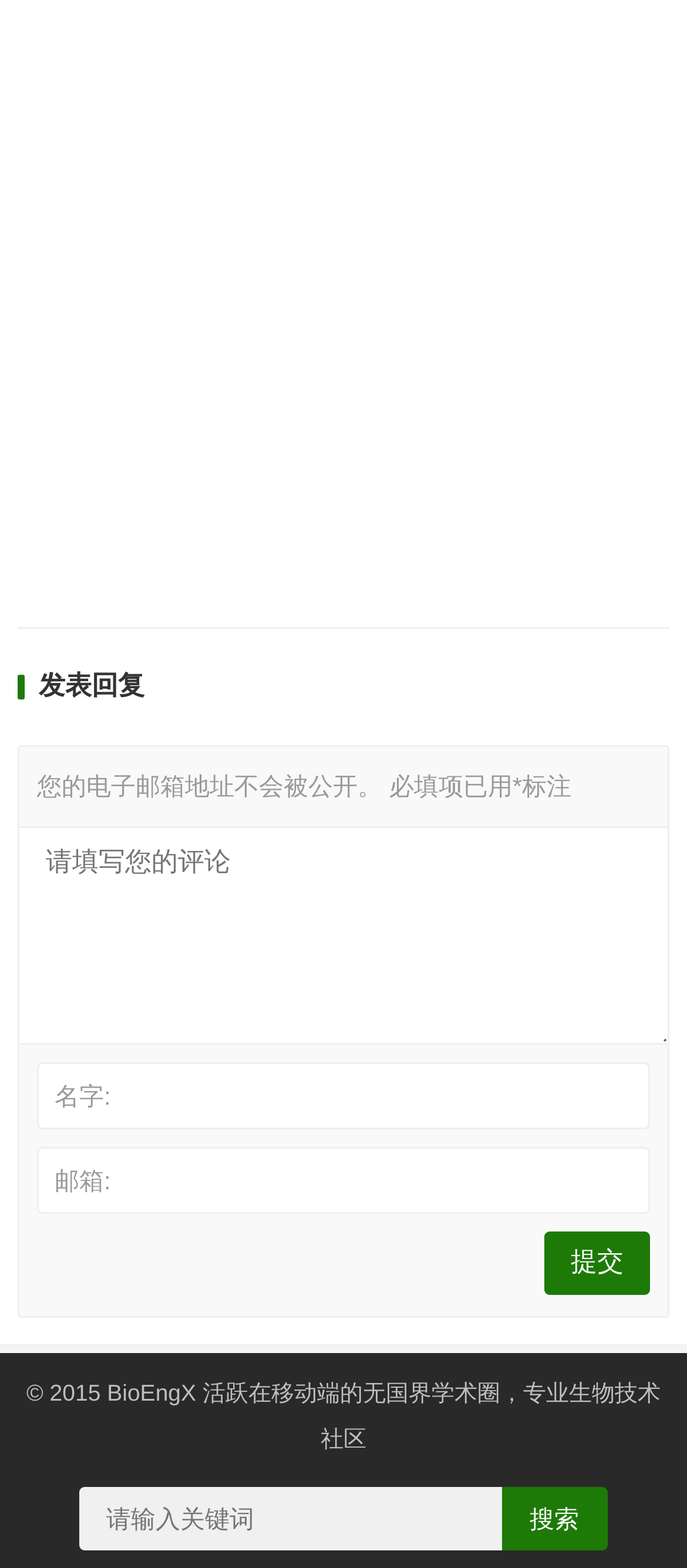How many textboxes are required on the webpage? From the image, respond with a single word or brief phrase.

None